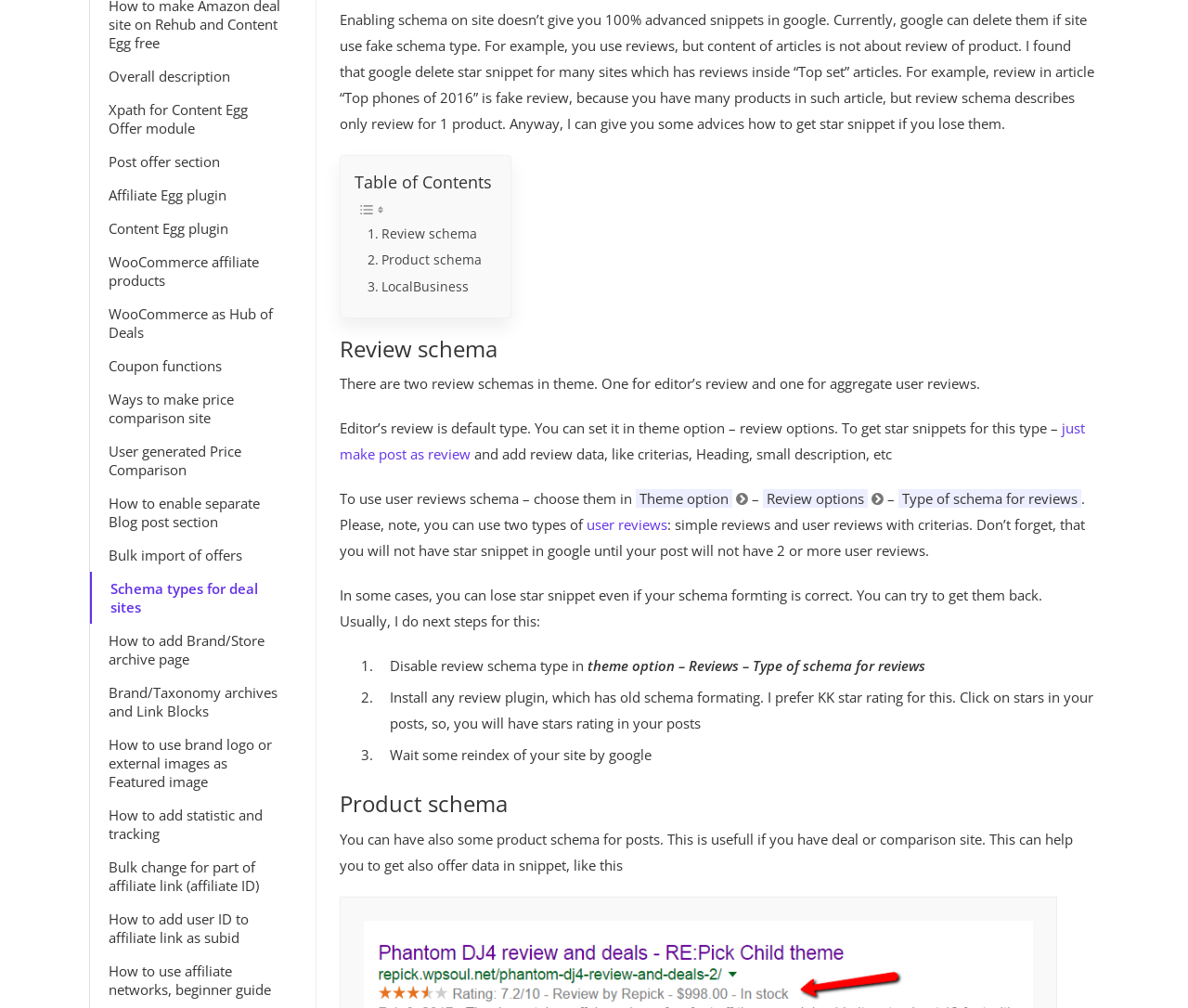Can you find the bounding box coordinates for the UI element given this description: "Brand/Taxonomy archives and Link Blocks"? Provide the coordinates as four float numbers between 0 and 1: [left, top, right, bottom].

[0.076, 0.671, 0.254, 0.722]